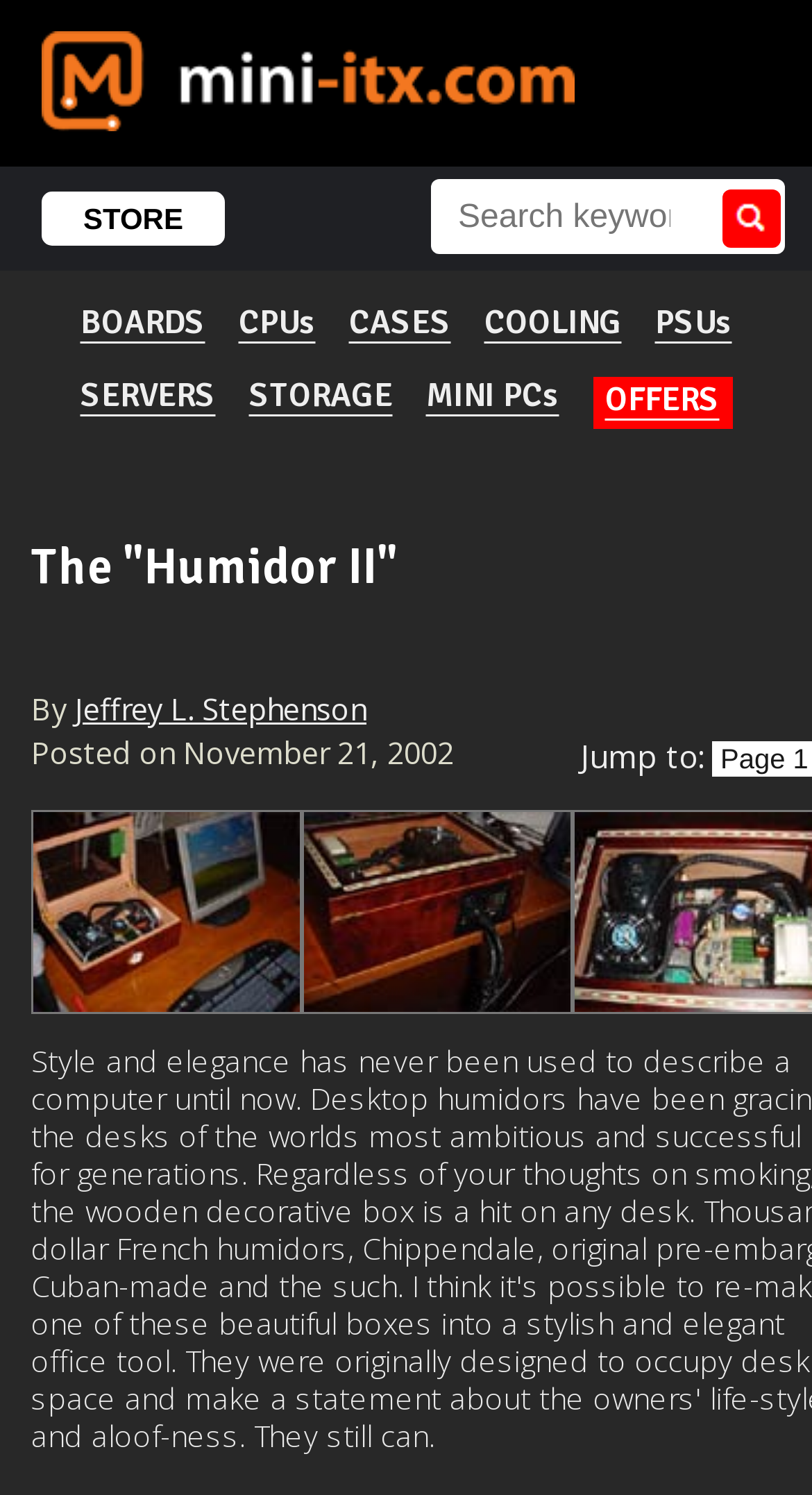Find the bounding box coordinates for the area you need to click to carry out the instruction: "click the image". The coordinates should be four float numbers between 0 and 1, indicated as [left, top, right, bottom].

[0.051, 0.021, 0.708, 0.088]